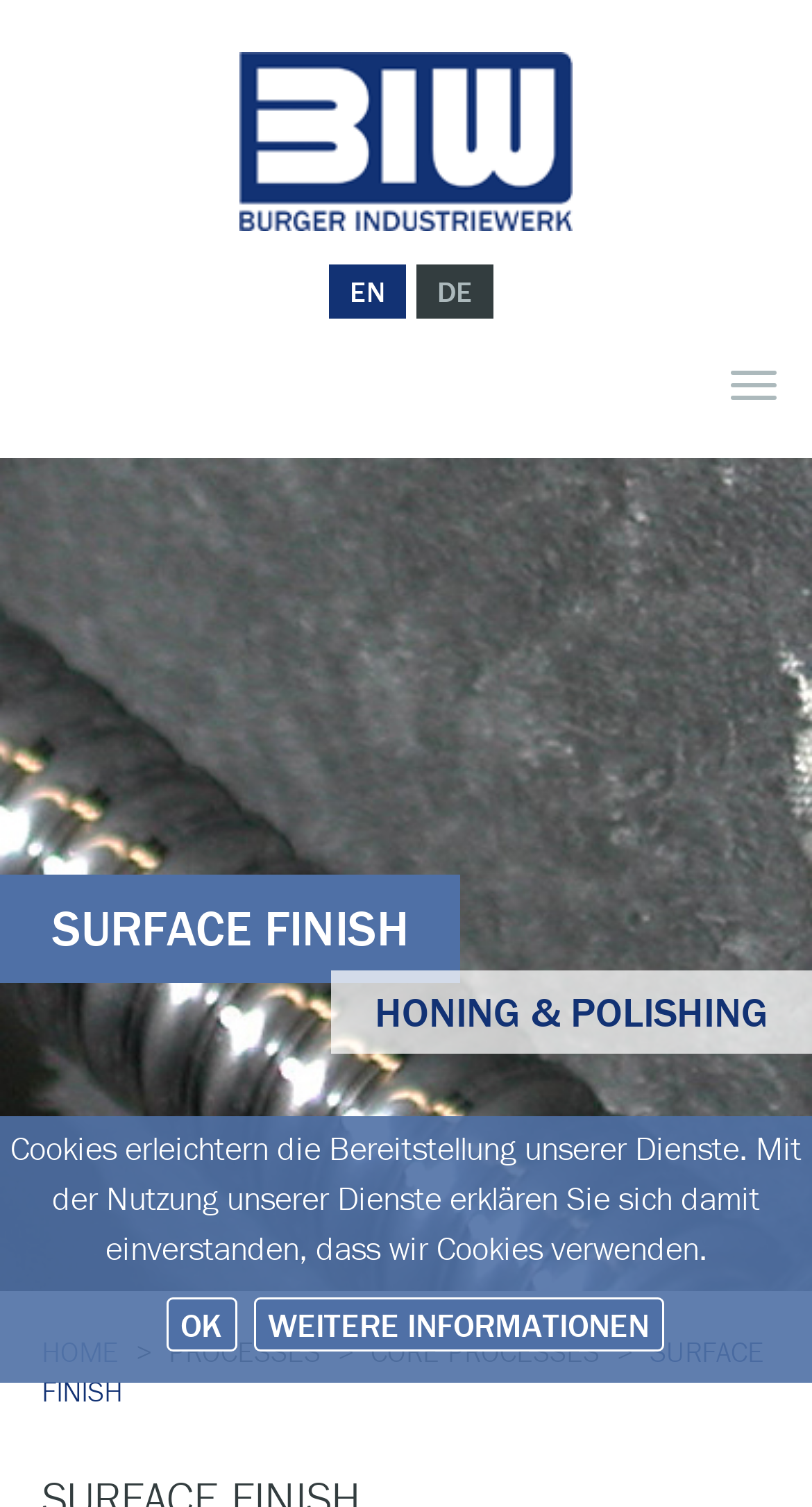What is the language of the webpage? Based on the image, give a response in one word or a short phrase.

German